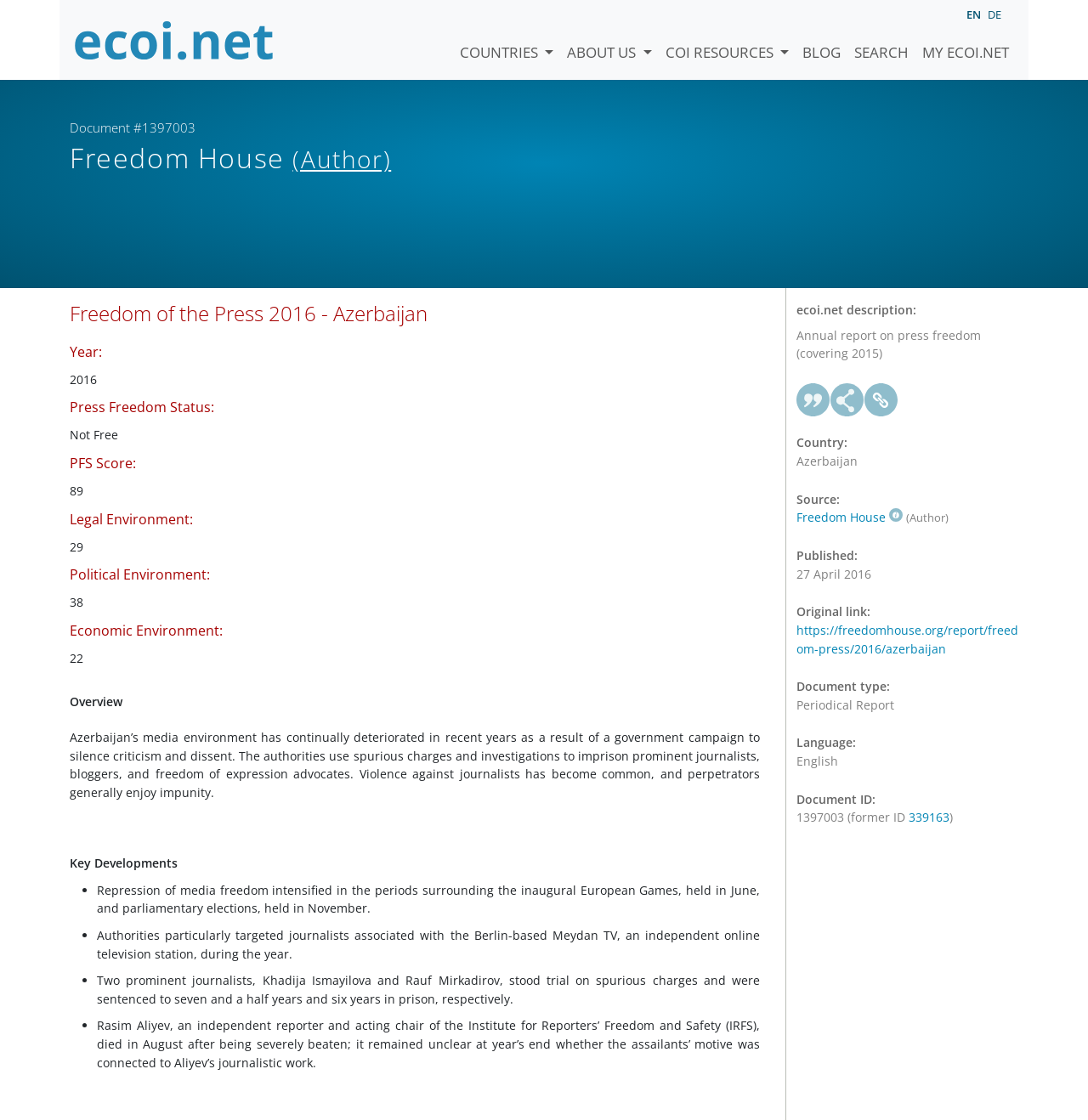Locate the bounding box coordinates of the clickable region necessary to complete the following instruction: "Click the 'BLOG' link". Provide the coordinates in the format of four float numbers between 0 and 1, i.e., [left, top, right, bottom].

[0.731, 0.015, 0.779, 0.057]